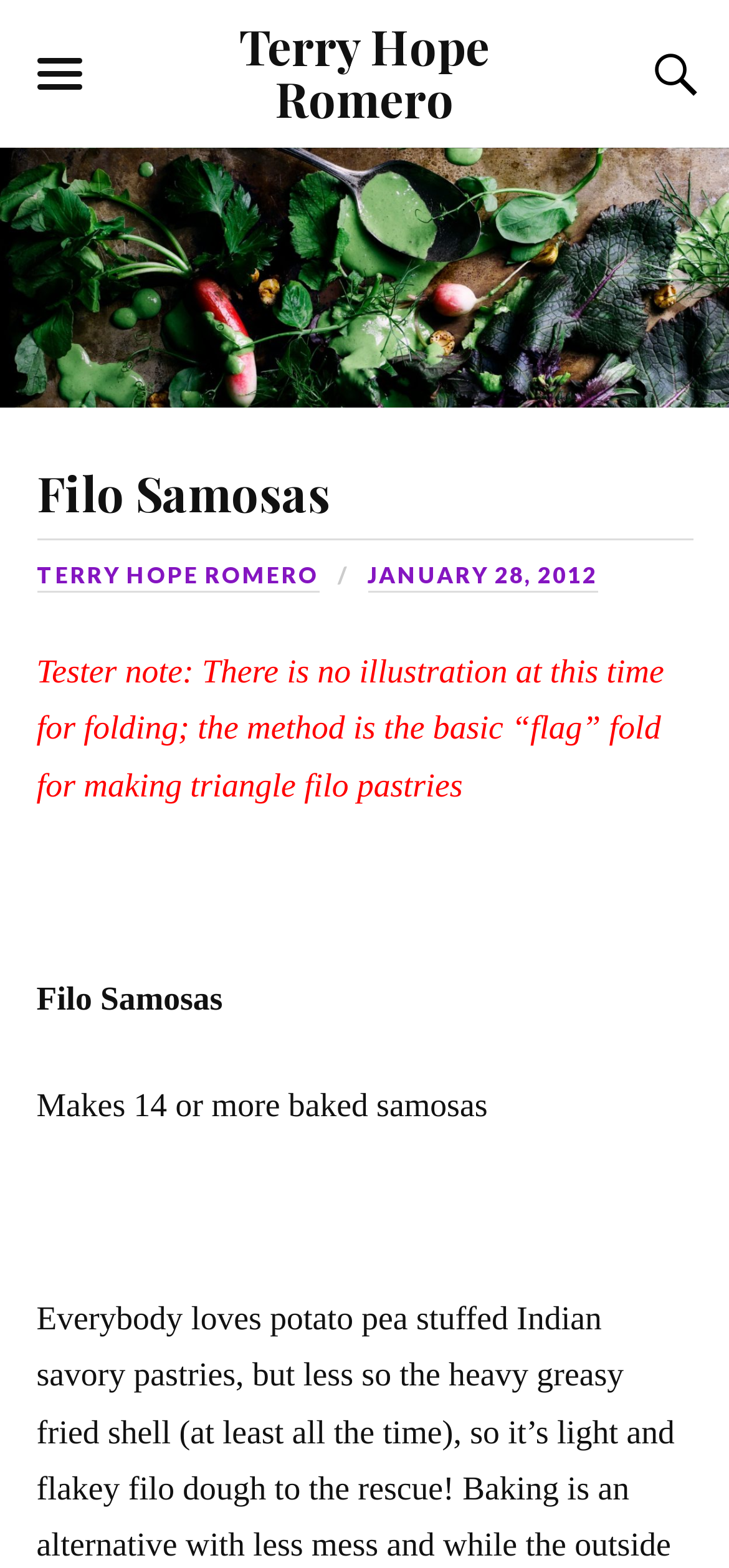Provide the bounding box coordinates of the HTML element described as: "TikTok Ban". The bounding box coordinates should be four float numbers between 0 and 1, i.e., [left, top, right, bottom].

None